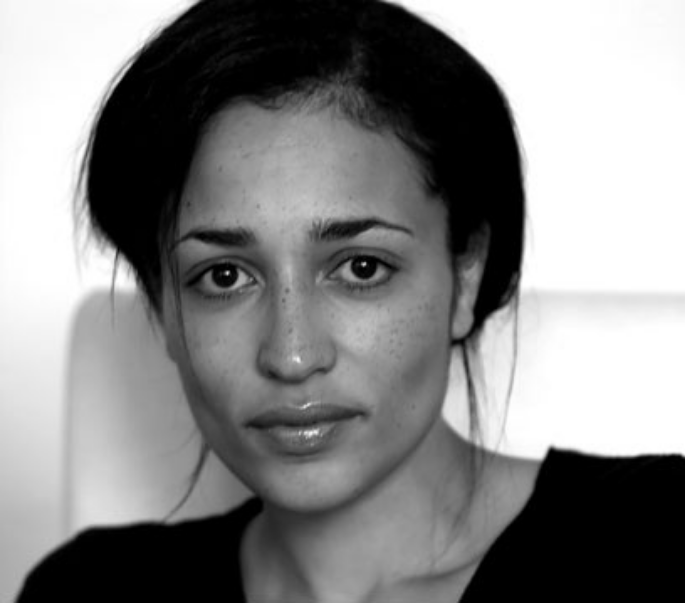What is the topic of discussion at the Institute of Contemporary Arts?
From the image, respond with a single word or phrase.

Literary interviews and 'The Paris Review'